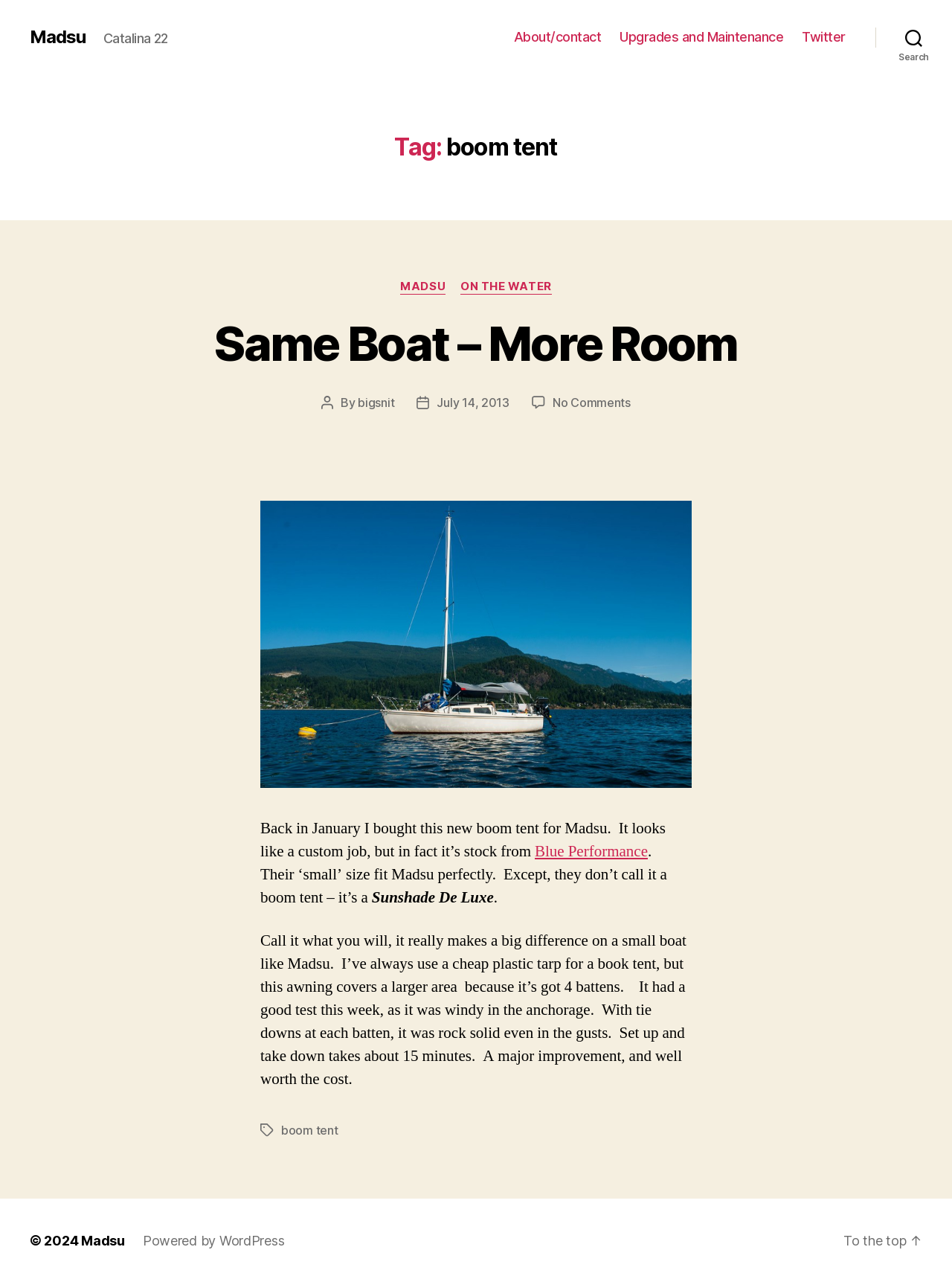Extract the bounding box for the UI element that matches this description: "Madsu".

[0.085, 0.966, 0.131, 0.978]